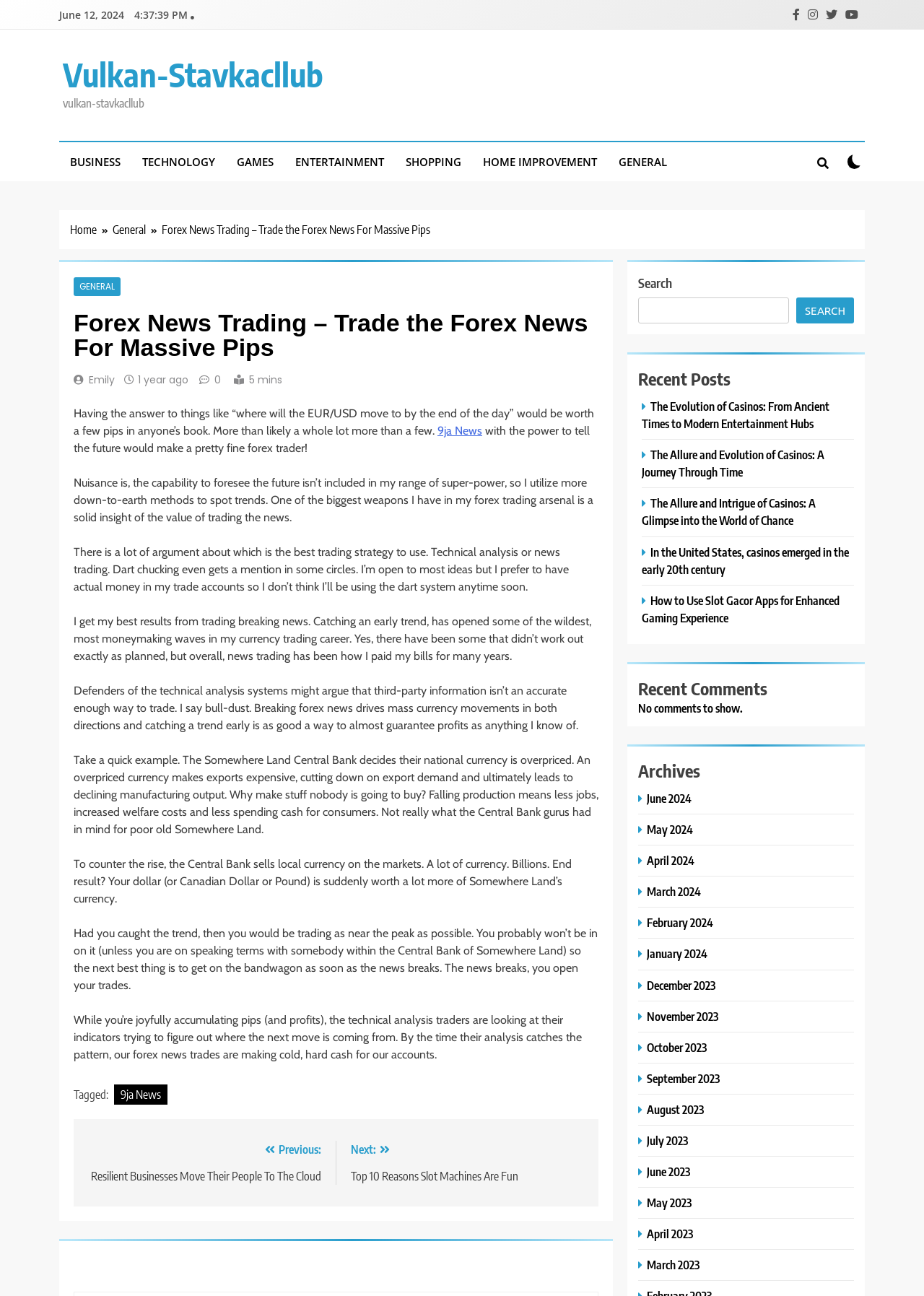Find the bounding box coordinates of the area to click in order to follow the instruction: "Go to the 'GENERAL' category".

[0.658, 0.11, 0.734, 0.14]